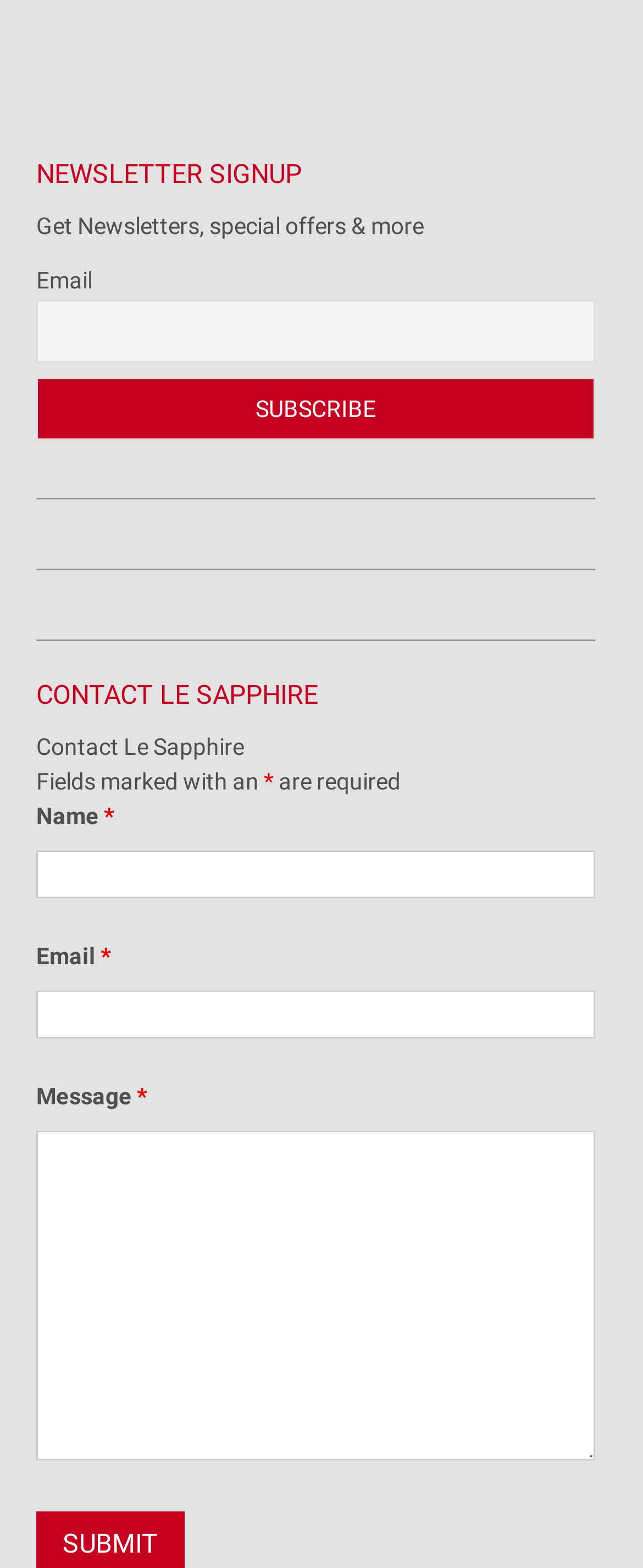Find the bounding box coordinates for the HTML element described in this sentence: "value="Subscribe"". Provide the coordinates as four float numbers between 0 and 1, in the format [left, top, right, bottom].

[0.056, 0.241, 0.926, 0.281]